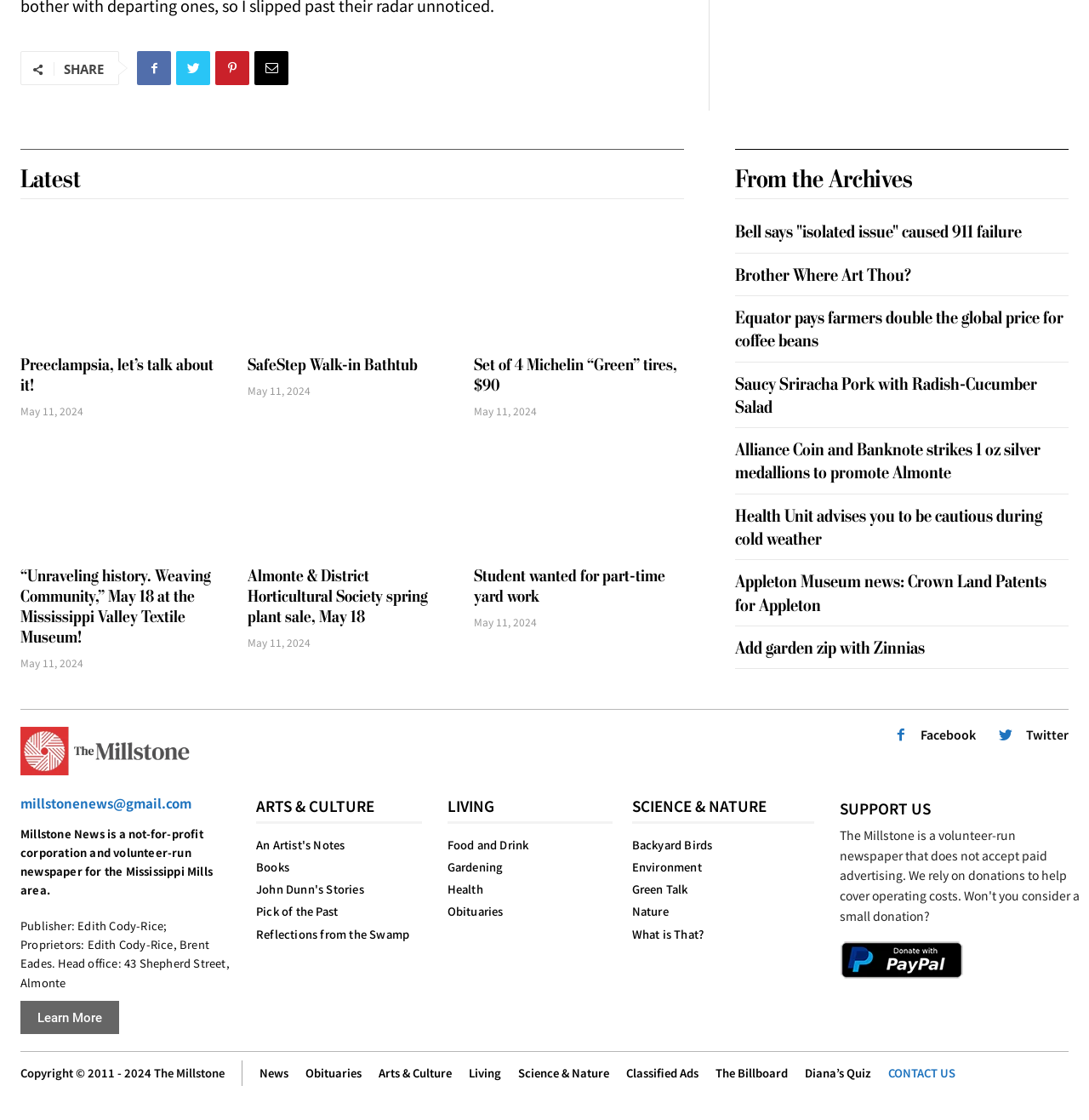Please identify the bounding box coordinates of the region to click in order to complete the task: "Read the latest news". The coordinates must be four float numbers between 0 and 1, specified as [left, top, right, bottom].

[0.019, 0.149, 0.074, 0.172]